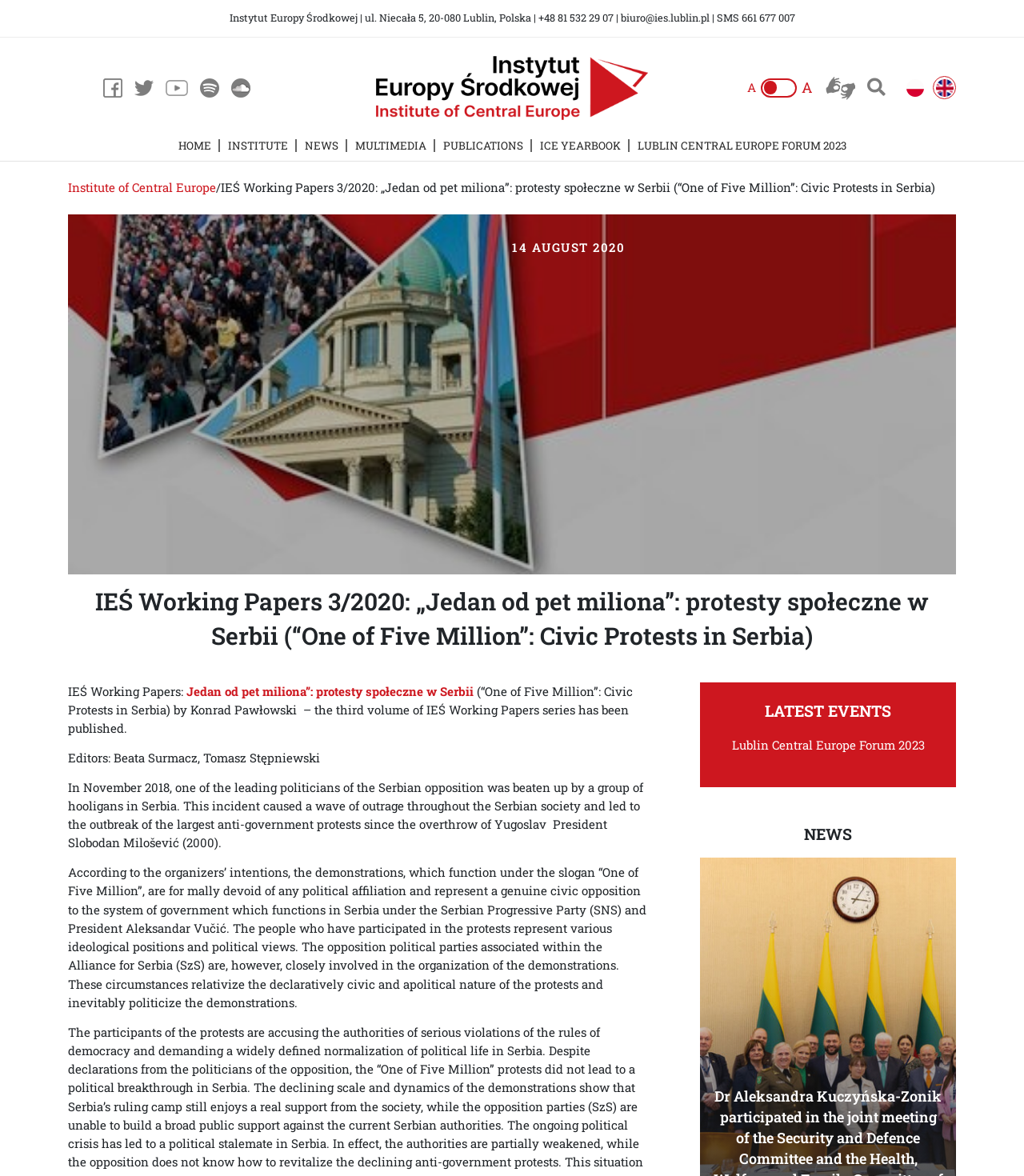What is the name of the author?
Could you give a comprehensive explanation in response to this question?

I found the answer by looking at the main content area of the webpage, where the author's name is mentioned in the sentence '...by Konrad Pawłowski – the third volume of IEŚ Working Papers series has been published.'